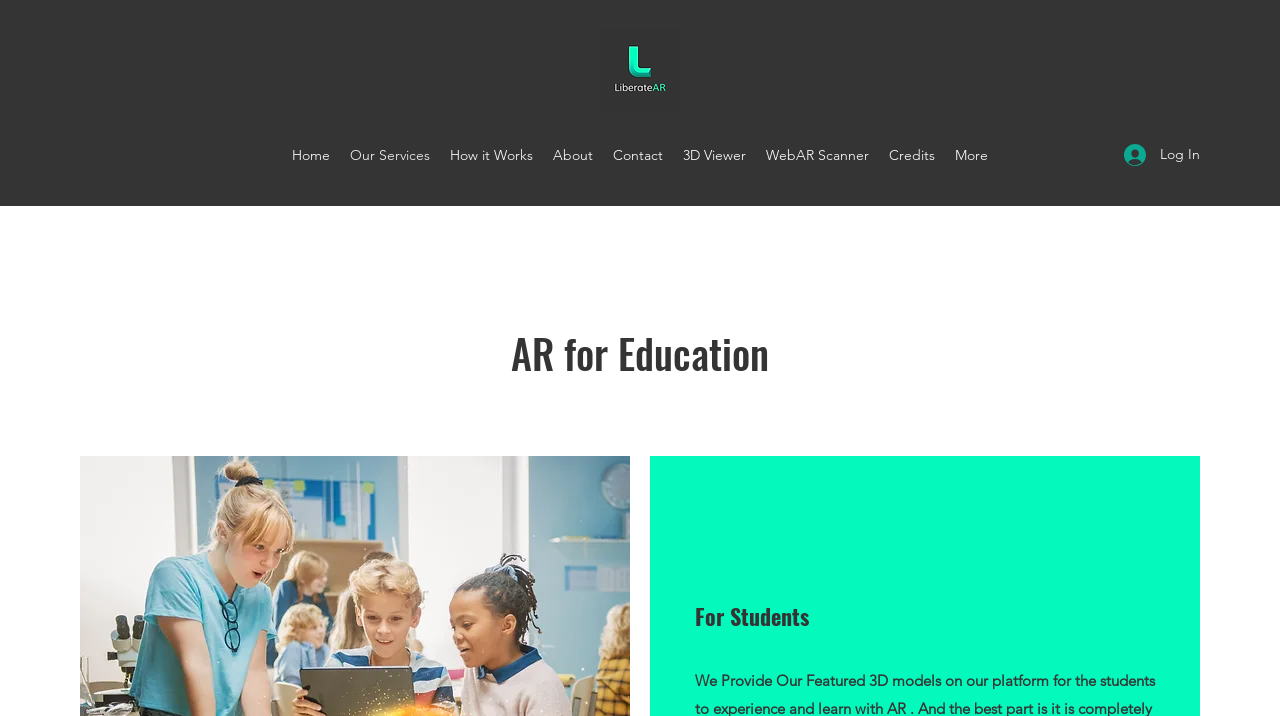Indicate the bounding box coordinates of the element that must be clicked to execute the instruction: "Explore the 3D Viewer". The coordinates should be given as four float numbers between 0 and 1, i.e., [left, top, right, bottom].

[0.526, 0.196, 0.591, 0.237]